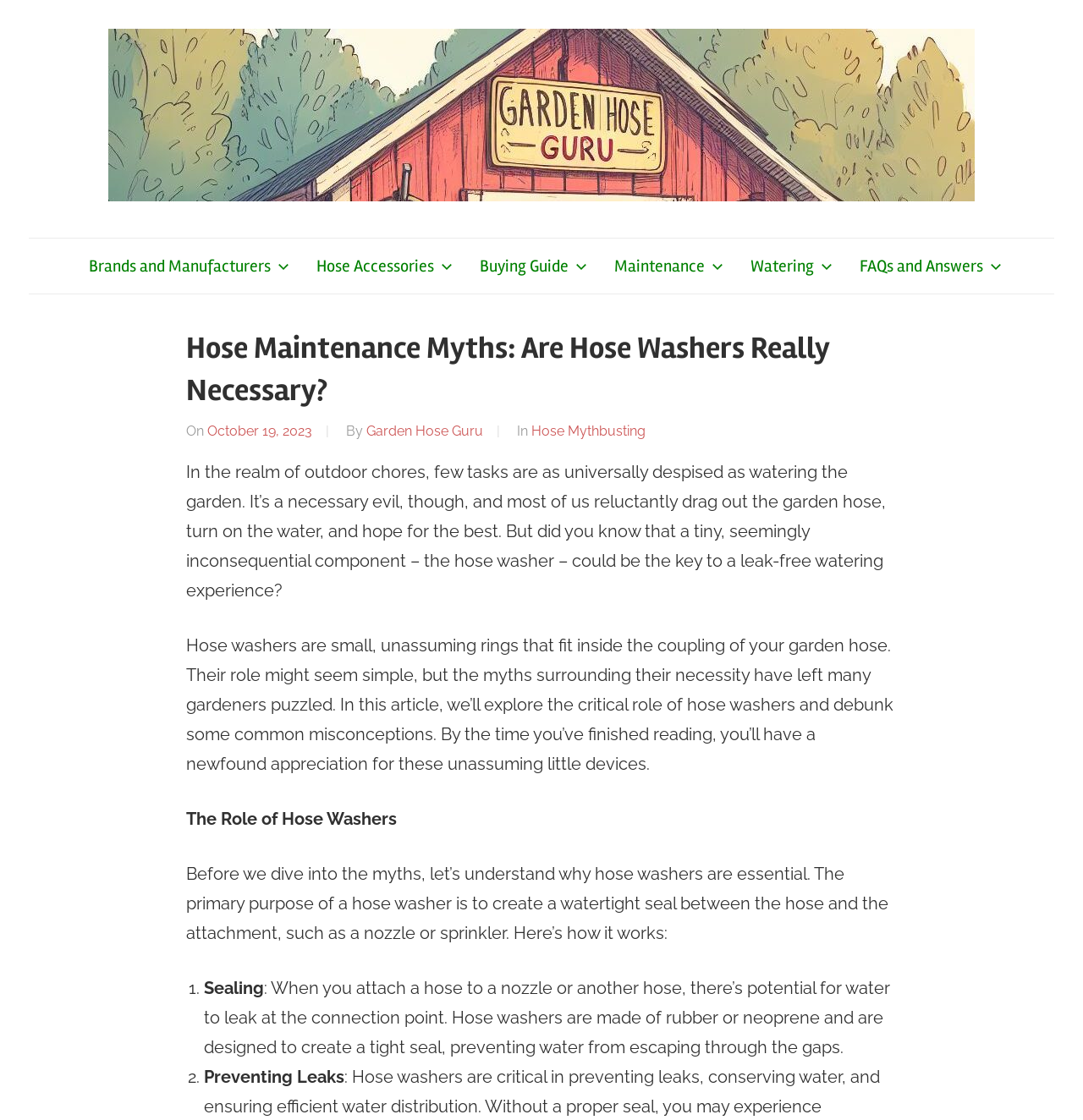Pinpoint the bounding box coordinates of the area that should be clicked to complete the following instruction: "Explore the 'Hose Mythbusting' category". The coordinates must be given as four float numbers between 0 and 1, i.e., [left, top, right, bottom].

[0.491, 0.377, 0.596, 0.392]